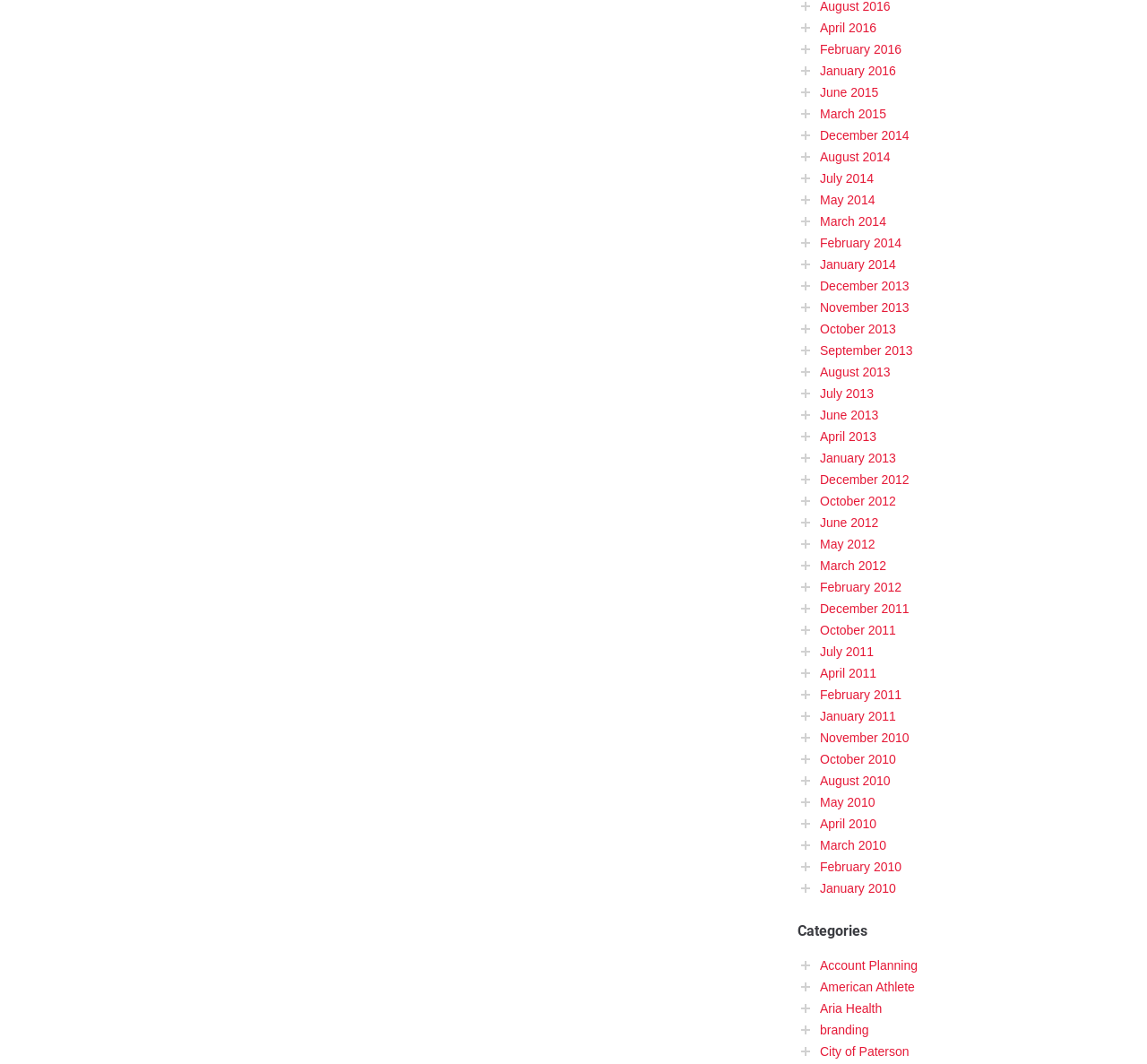Are the months listed in chronological order?
Provide a one-word or short-phrase answer based on the image.

Yes